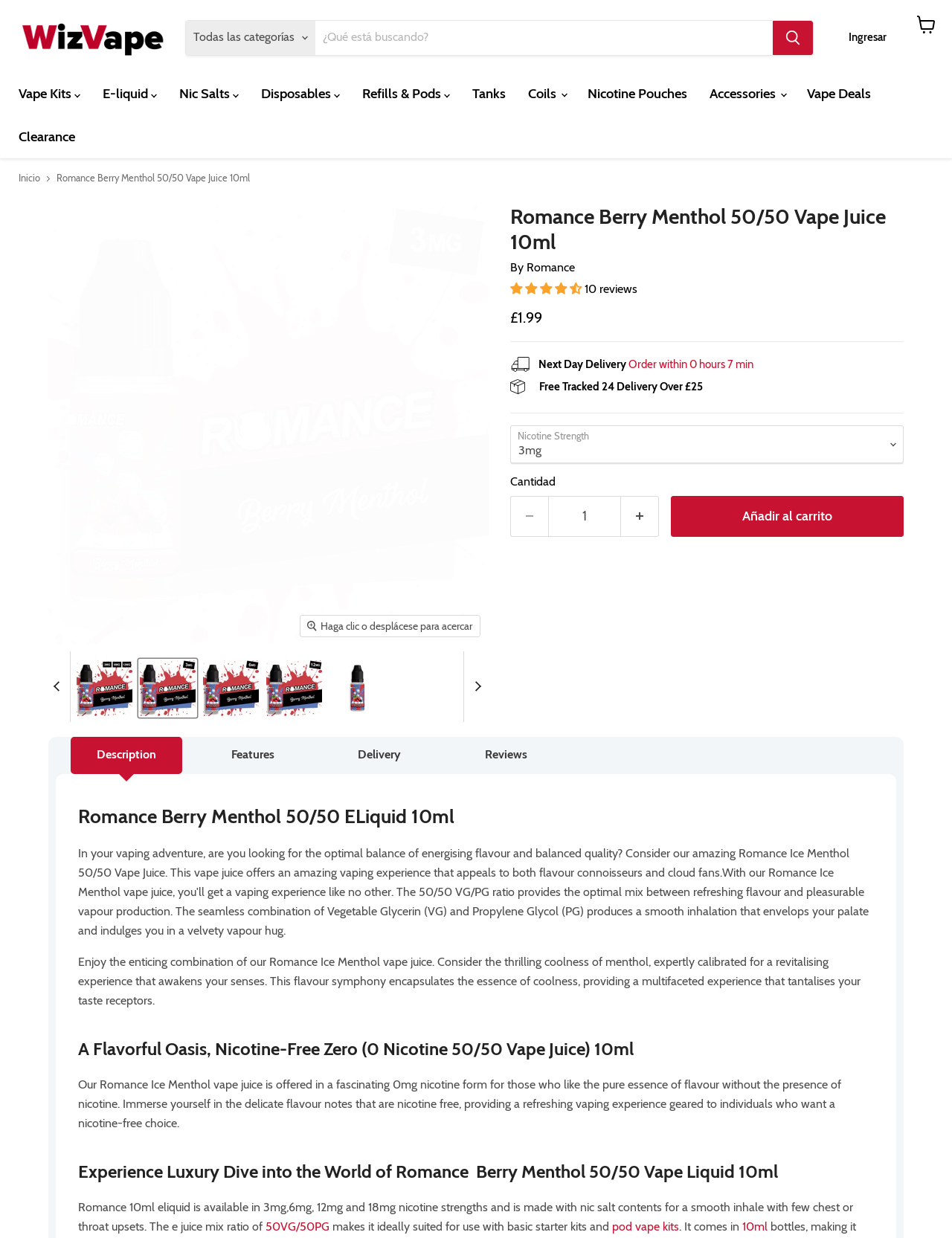What is the current price of the product?
Could you please answer the question thoroughly and with as much detail as possible?

I found the answer by looking at the text 'Precio actual £1.99' which is located in the product description section, indicating that it is the current price of the product.